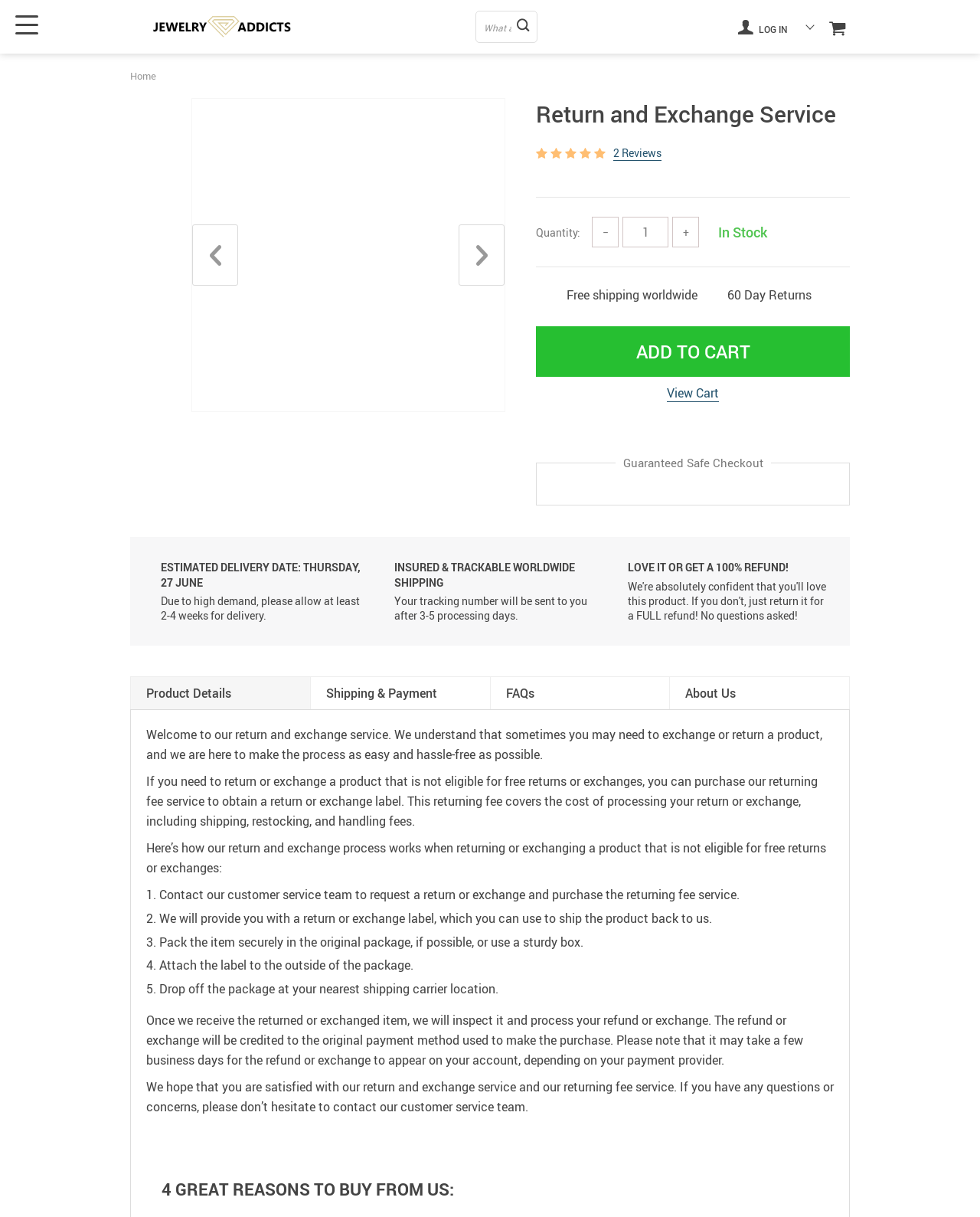Answer the question below using just one word or a short phrase: 
What is the guarantee offered by the website?

100% refund